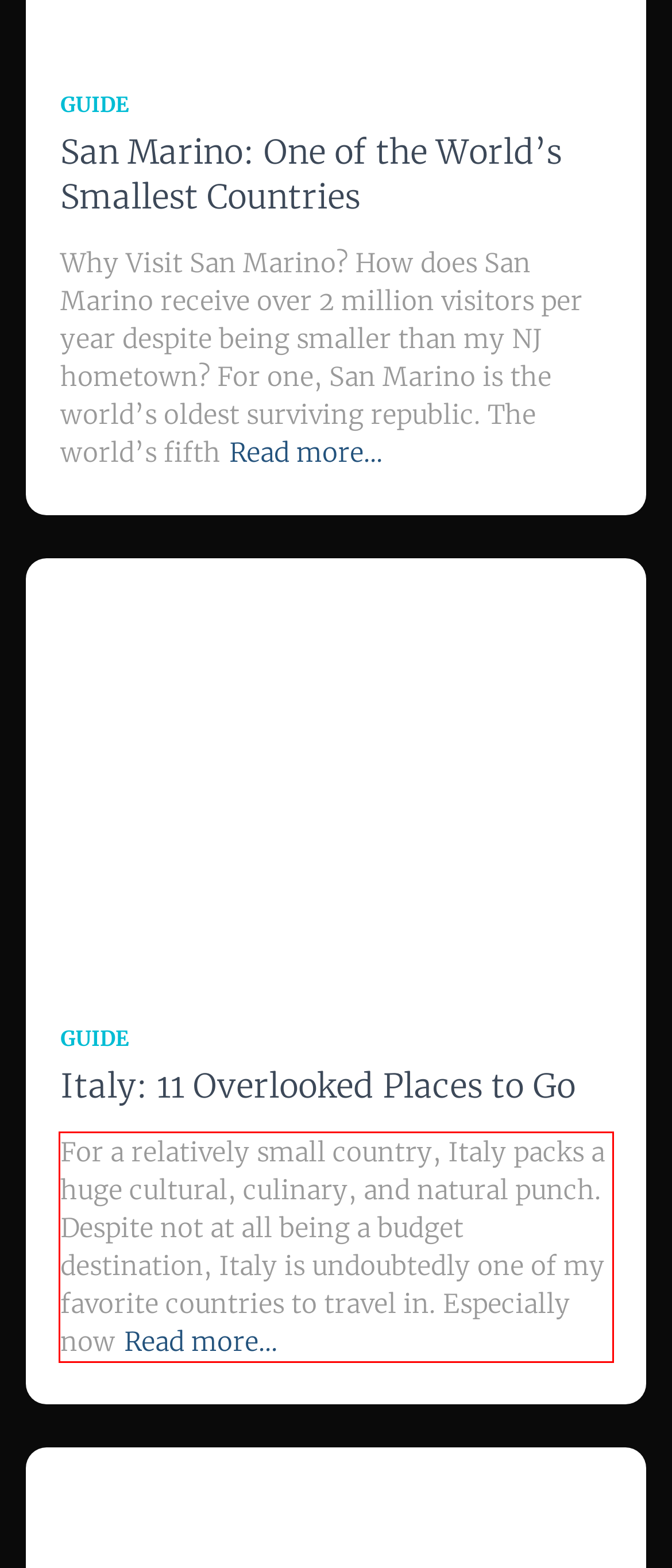Observe the screenshot of the webpage, locate the red bounding box, and extract the text content within it.

For a relatively small country, Italy packs a huge cultural, culinary, and natural punch. Despite not at all being a budget destination, Italy is undoubtedly one of my favorite countries to travel in. Especially nowRead more…